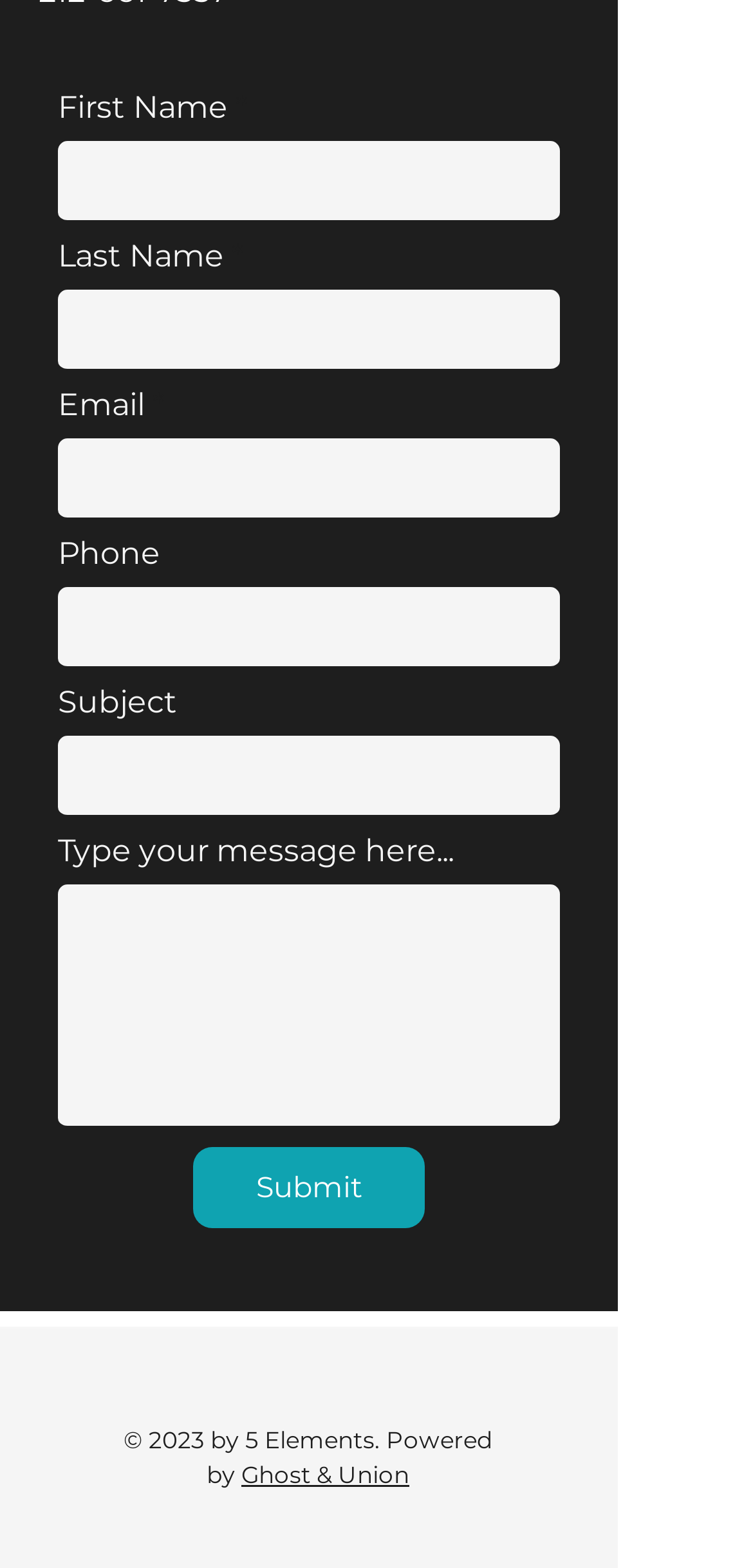Provide the bounding box for the UI element matching this description: "Ghost & Union".

[0.321, 0.932, 0.544, 0.95]